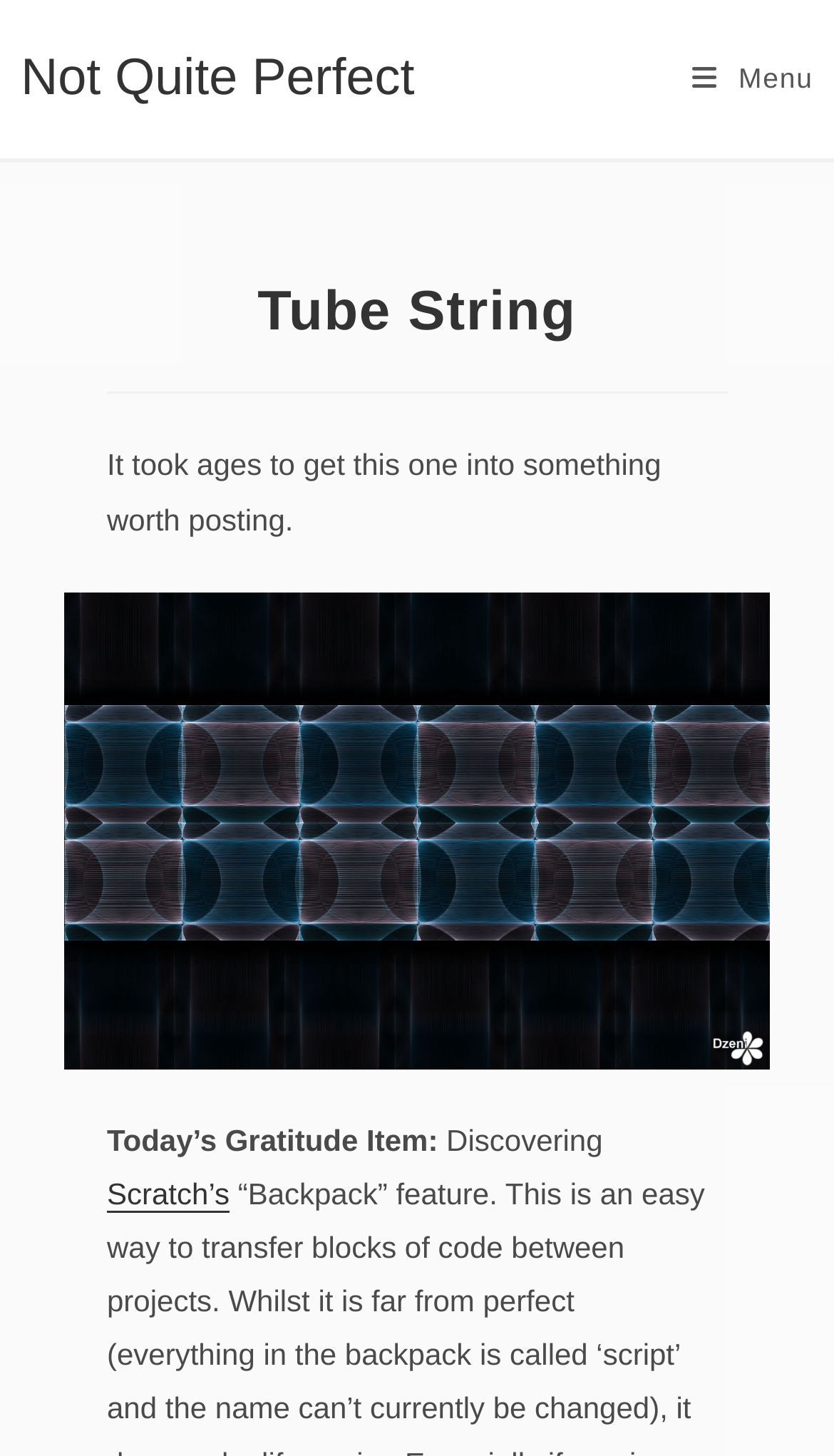Determine the bounding box for the HTML element described here: "Menu Close". The coordinates should be given as [left, top, right, bottom] with each number being a float between 0 and 1.

[0.829, 0.0, 0.975, 0.109]